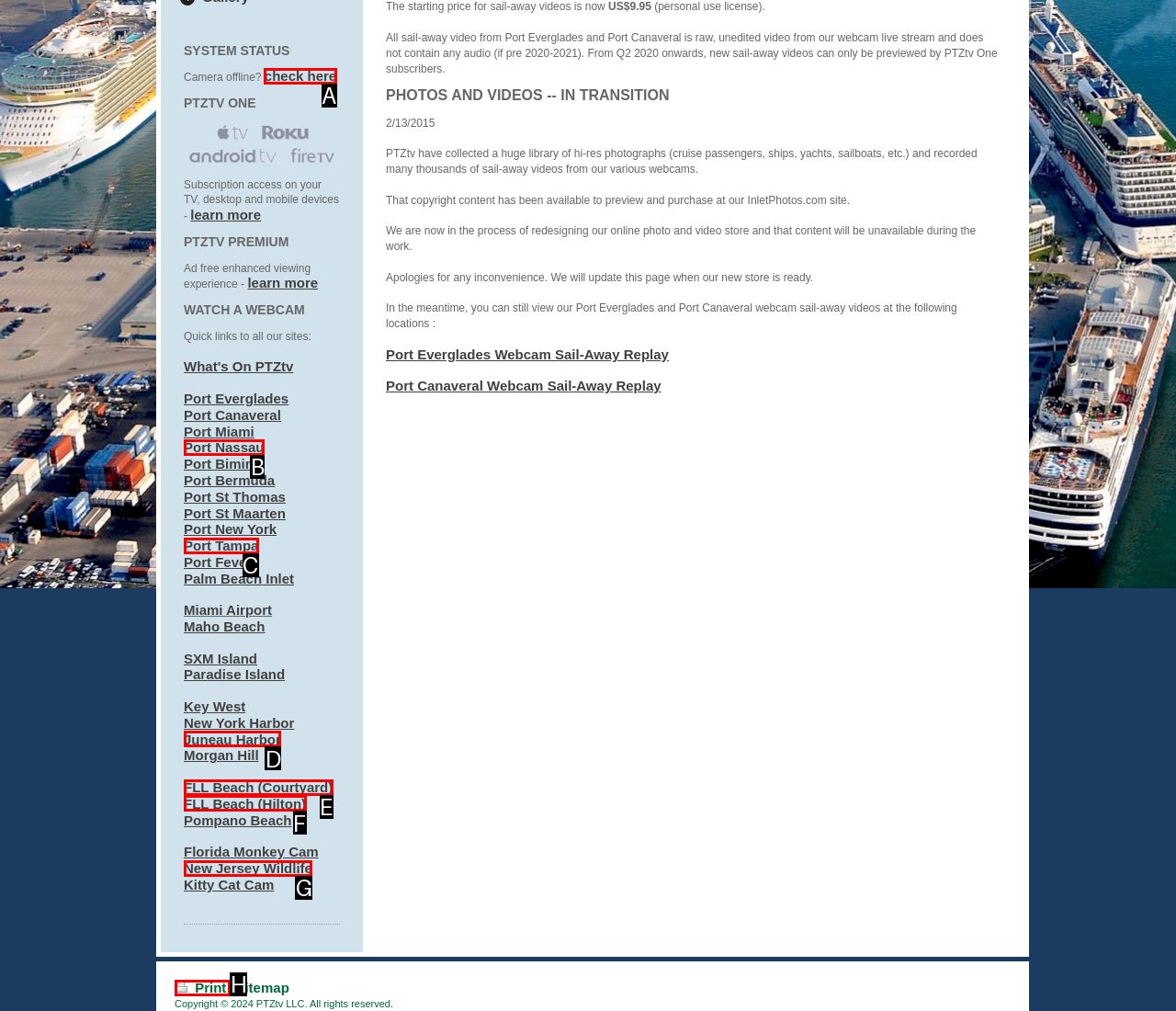Identify the HTML element that matches the description: Print. Provide the letter of the correct option from the choices.

H